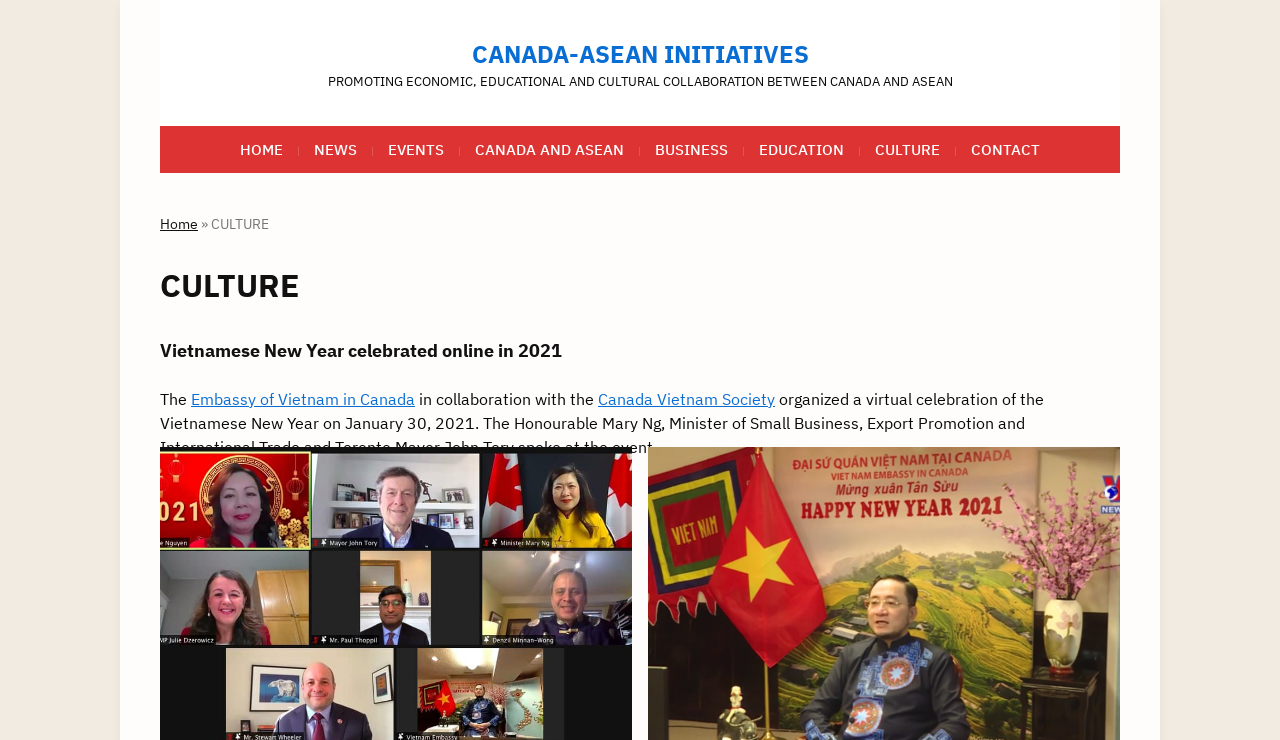Produce an elaborate caption capturing the essence of the webpage.

The webpage is about the celebration of the Vietnamese New Year in 2021, organized by the Embassy of Vietnam in Canada and the Canada Vietnam Society. At the top of the page, there is a header section with a link to "CANADA-ASEAN INITIATIVES" and a brief description of the organization's purpose. Below this, there is a navigation menu with 7 links: "HOME", "NEWS", "EVENTS", "CANADA AND ASEAN", "BUSINESS", "EDUCATION", and "CULTURE", which is currently focused.

On the left side of the page, there is a secondary navigation menu with a link to "Home" and a breadcrumb trail indicating that the current page is under the "CULTURE" category. The main content of the page is divided into sections, with a heading "CULTURE" at the top, followed by a subheading "Vietnamese New Year celebrated online in 2021". Below this, there is a paragraph of text describing the event, which was organized by the Embassy of Vietnam in Canada and the Canada Vietnam Society, and featured speeches by the Honourable Mary Ng and Toronto Mayor John Tory.